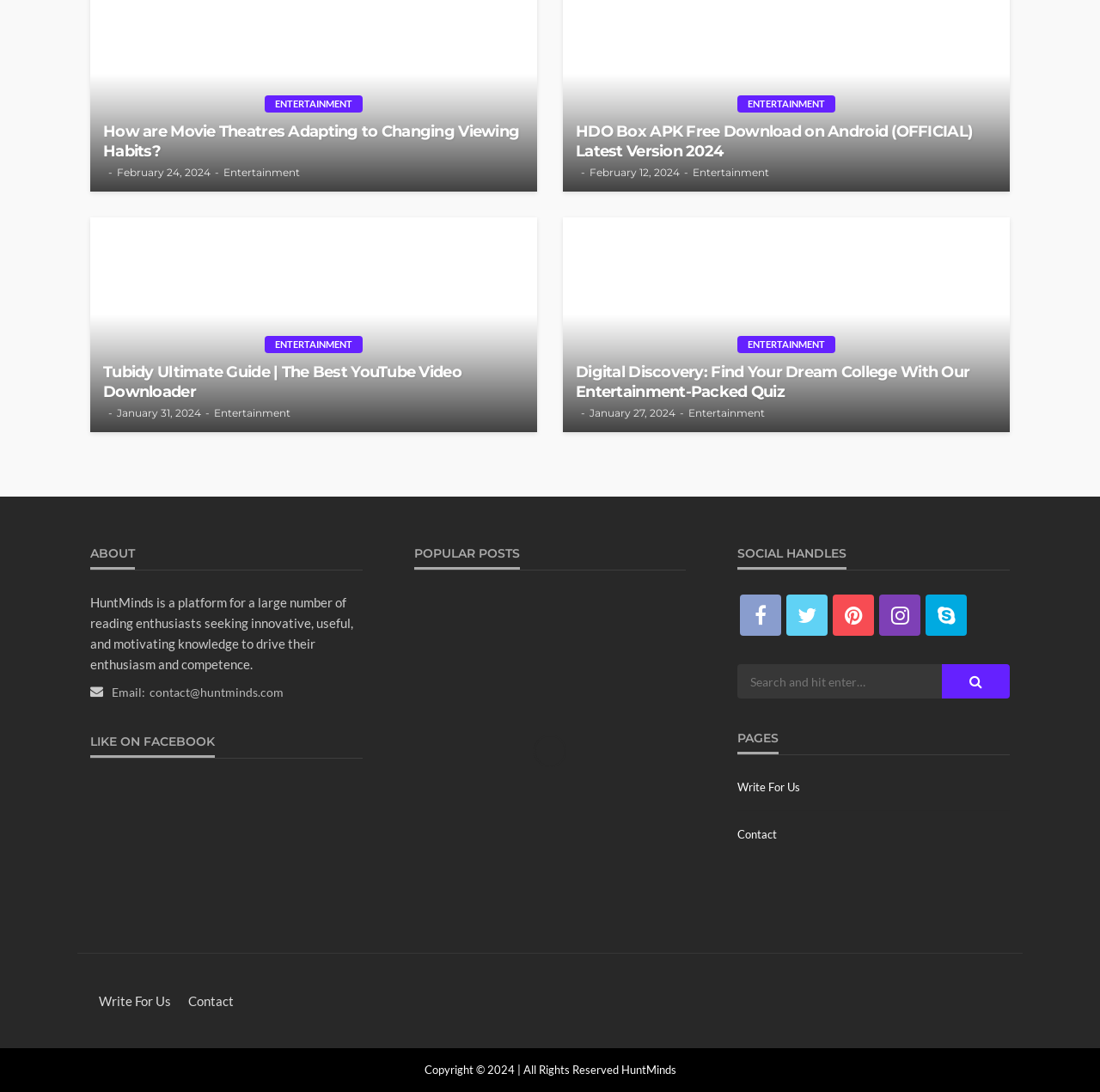What is the date of the latest article?
Please provide an in-depth and detailed response to the question.

I looked for the time elements on the webpage and found that the latest date is February 24, 2024, which is associated with the article 'How are Movie Theatres Adapting to Changing Viewing Habits?'.